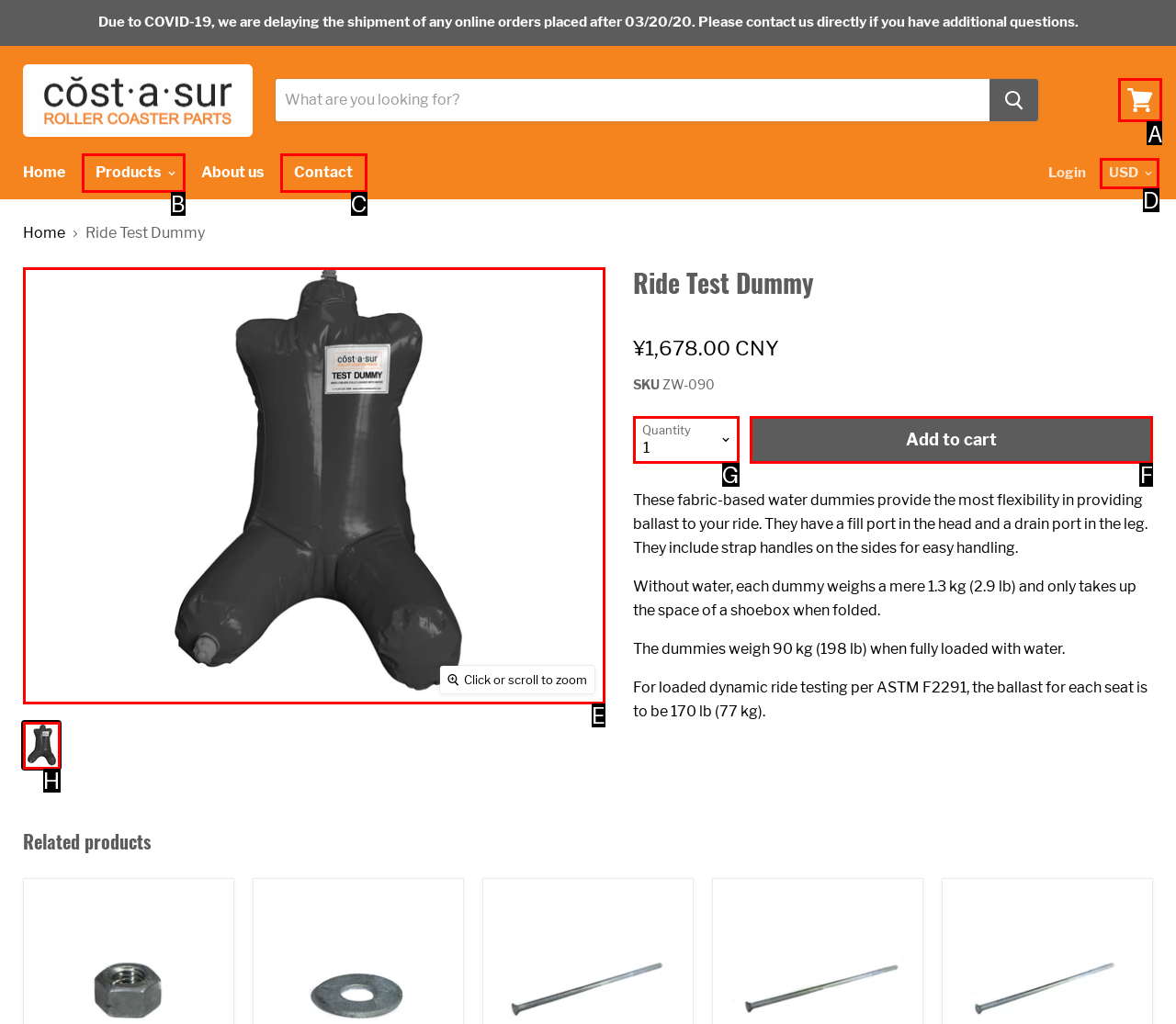Select the letter of the option that should be clicked to achieve the specified task: View cart. Respond with just the letter.

A